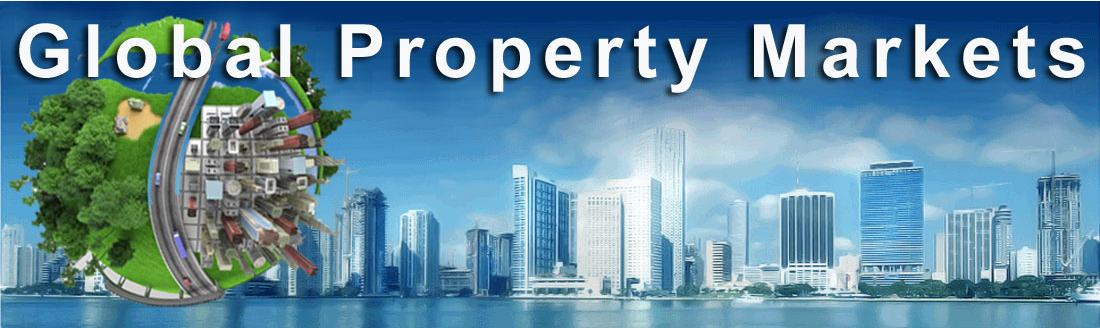What color is the typography of 'Global Property Markets'?
With the help of the image, please provide a detailed response to the question.

The bold, white typography of 'Global Property Markets' prominently stands out against a soft blue gradient background, evoking a sense of professionalism and trustworthiness in property news and insights.